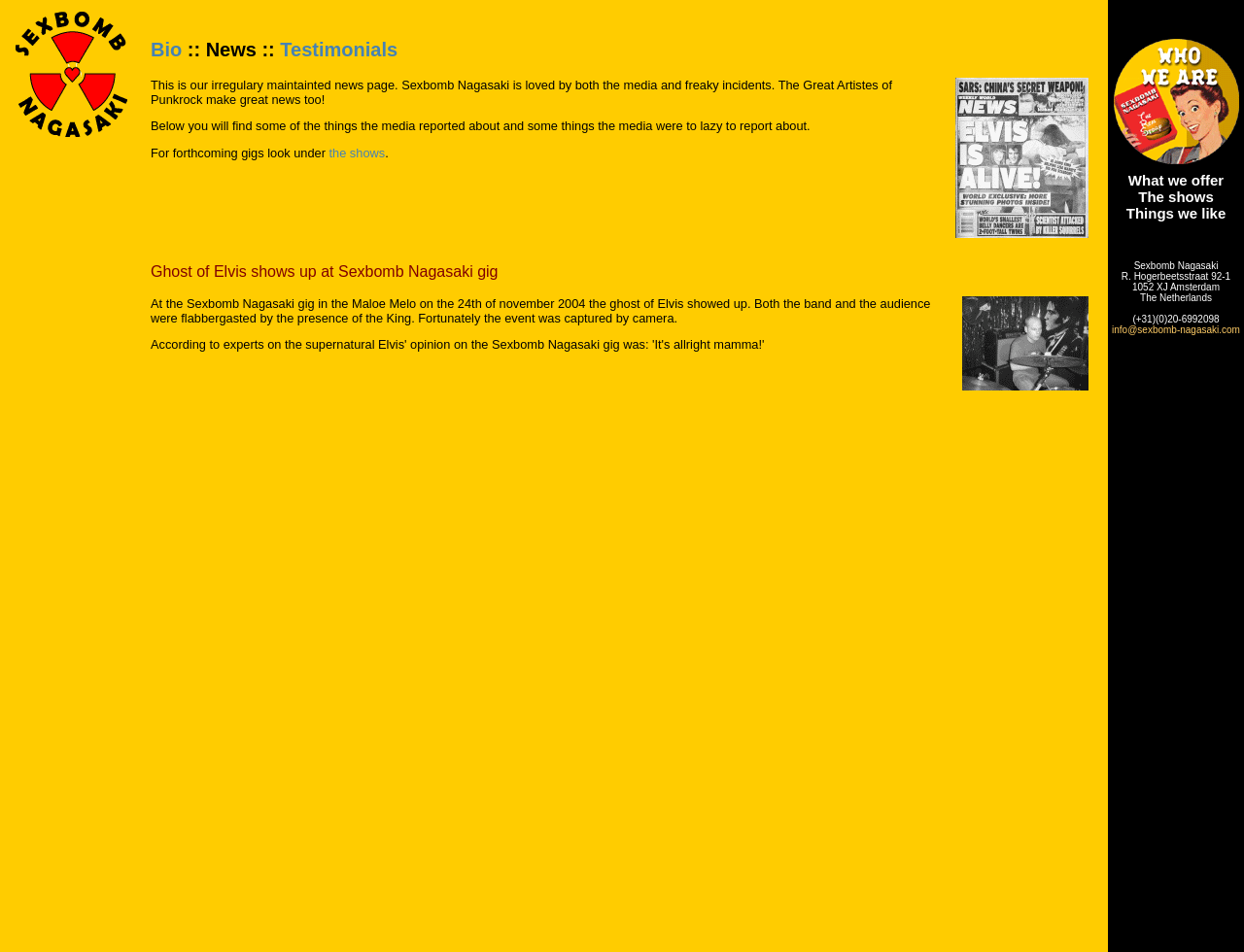Give a comprehensive overview of the webpage, including key elements.

The webpage is about Sexbomb Nagasaki, a punk rock band. At the top left corner, there is a navigation menu with links to "Home", "What we offer", "The shows", and "Things we like". Next to the navigation menu, there is an image with the text "Who we are".

On the right side of the page, there is a group of static text elements displaying the band's contact information, including their address, phone number, and email.

Below the navigation menu, there is a heading that reads "Bio :: News :: Testimonials" with links to each section. Underneath, there is an image, followed by a paragraph of text that introduces the news page, explaining that it is irregularly maintained and features news about the band.

The main content of the page is a news article with the title "Ghost of Elvis shows up at Sexbomb Nagasaki gig". The article is accompanied by an image and describes an event where the ghost of Elvis appeared at one of the band's gigs. The article is divided into paragraphs, with a link to "the shows" section in the middle.

There are a total of 5 images on the page, including the navigation menu icons, the "Who we are" image, and the images accompanying the news article. The overall layout is organized, with clear headings and concise text.